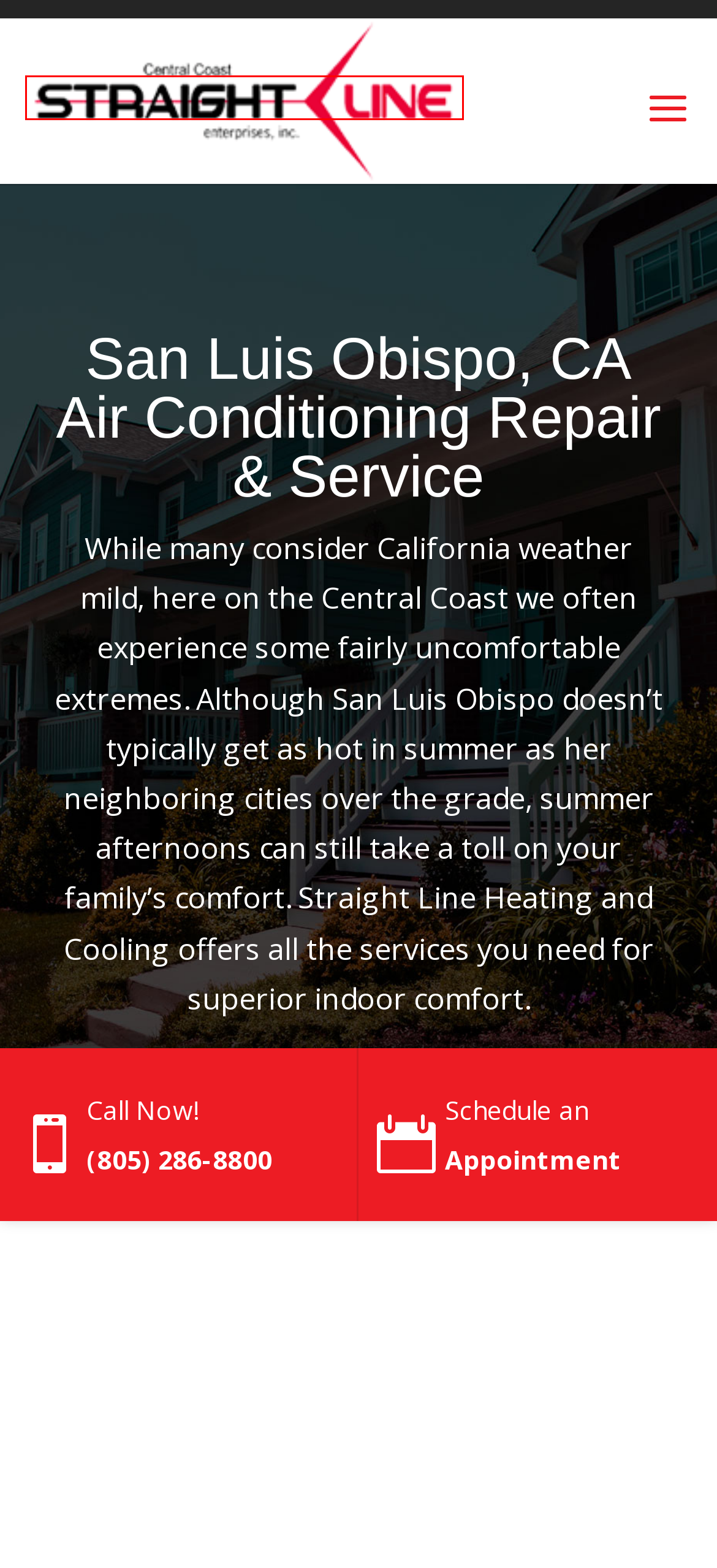With the provided webpage screenshot containing a red bounding box around a UI element, determine which description best matches the new webpage that appears after clicking the selected element. The choices are:
A. AC Repair and AC Installation | Paso Robles, CA | Straightline Heating and Cooling
B. Schedule an Appointment
C. Contact Us | Paso Robles, CA | Straight Line Heating and Cooling
D. Improve Your HVAC Efficiency with These 3 Top Tips
E. Straight Line Heating and Cooling
F. Services | Paso Robles, CA | Straight Line Heating and Cooling
G. Sitemap
H. Specials | Paso Robles, CA | Straight Line Heating and Cooling

A